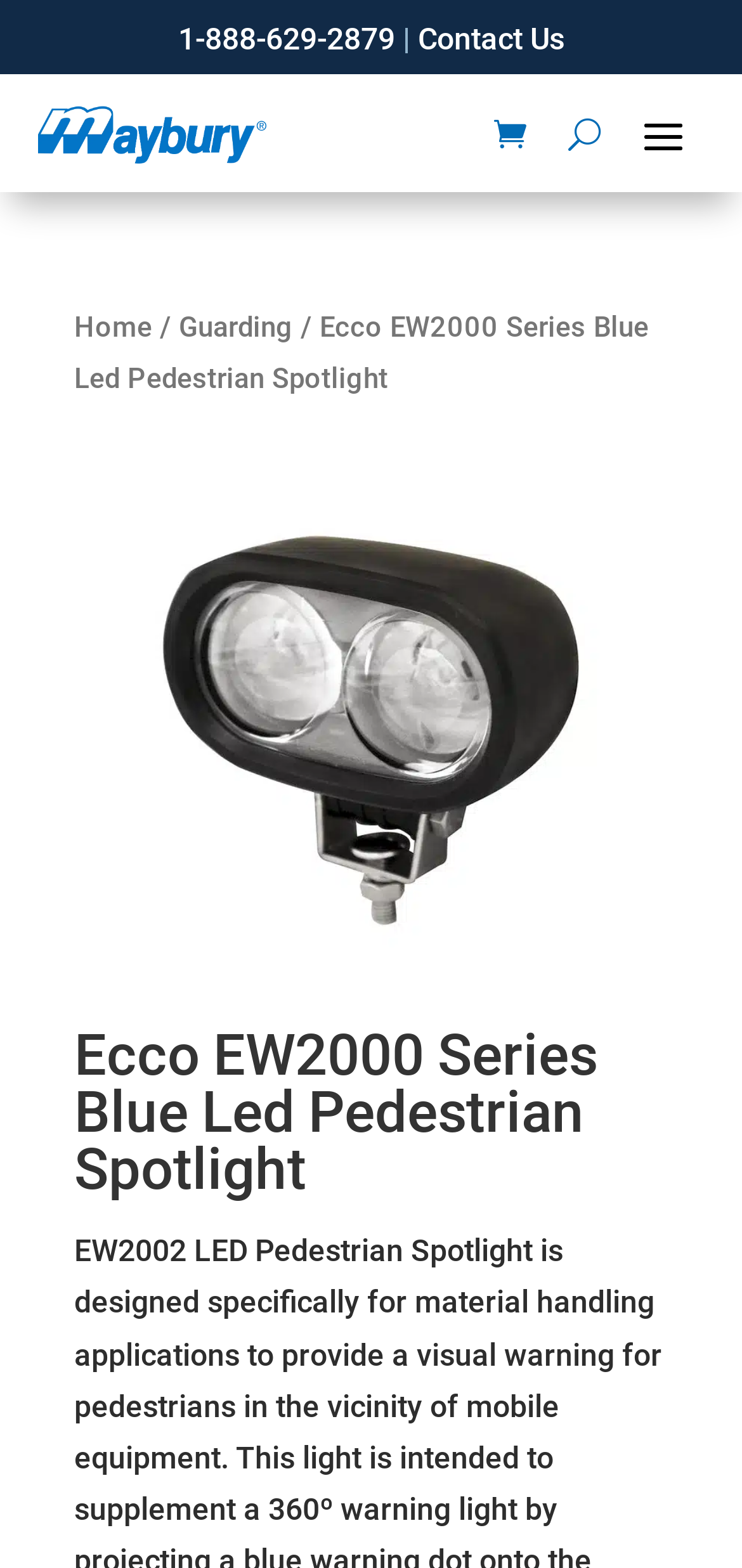Based on the provided description, "Contact Us", find the bounding box of the corresponding UI element in the screenshot.

[0.553, 0.013, 0.76, 0.036]